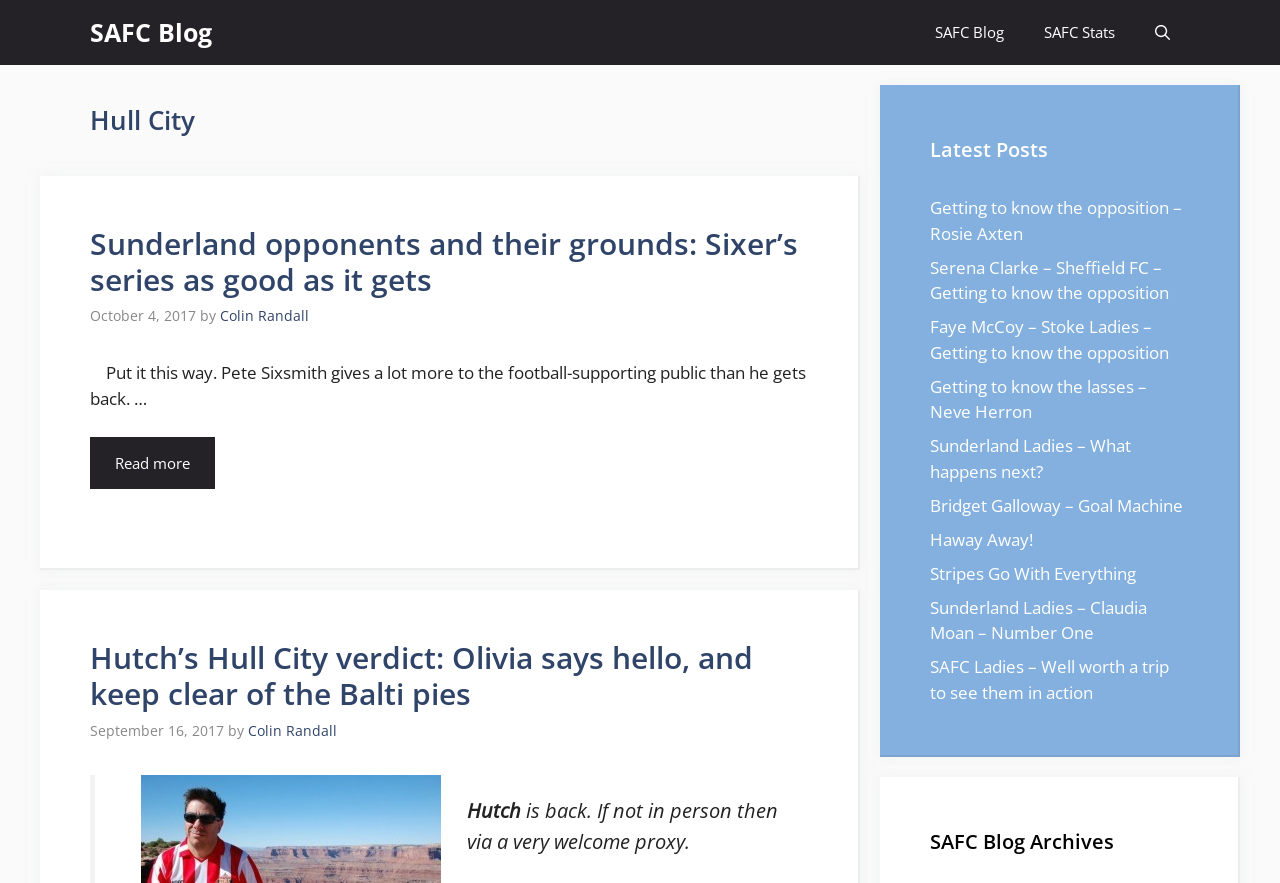Determine the bounding box coordinates for the clickable element to execute this instruction: "Visit the Home page". Provide the coordinates as four float numbers between 0 and 1, i.e., [left, top, right, bottom].

None